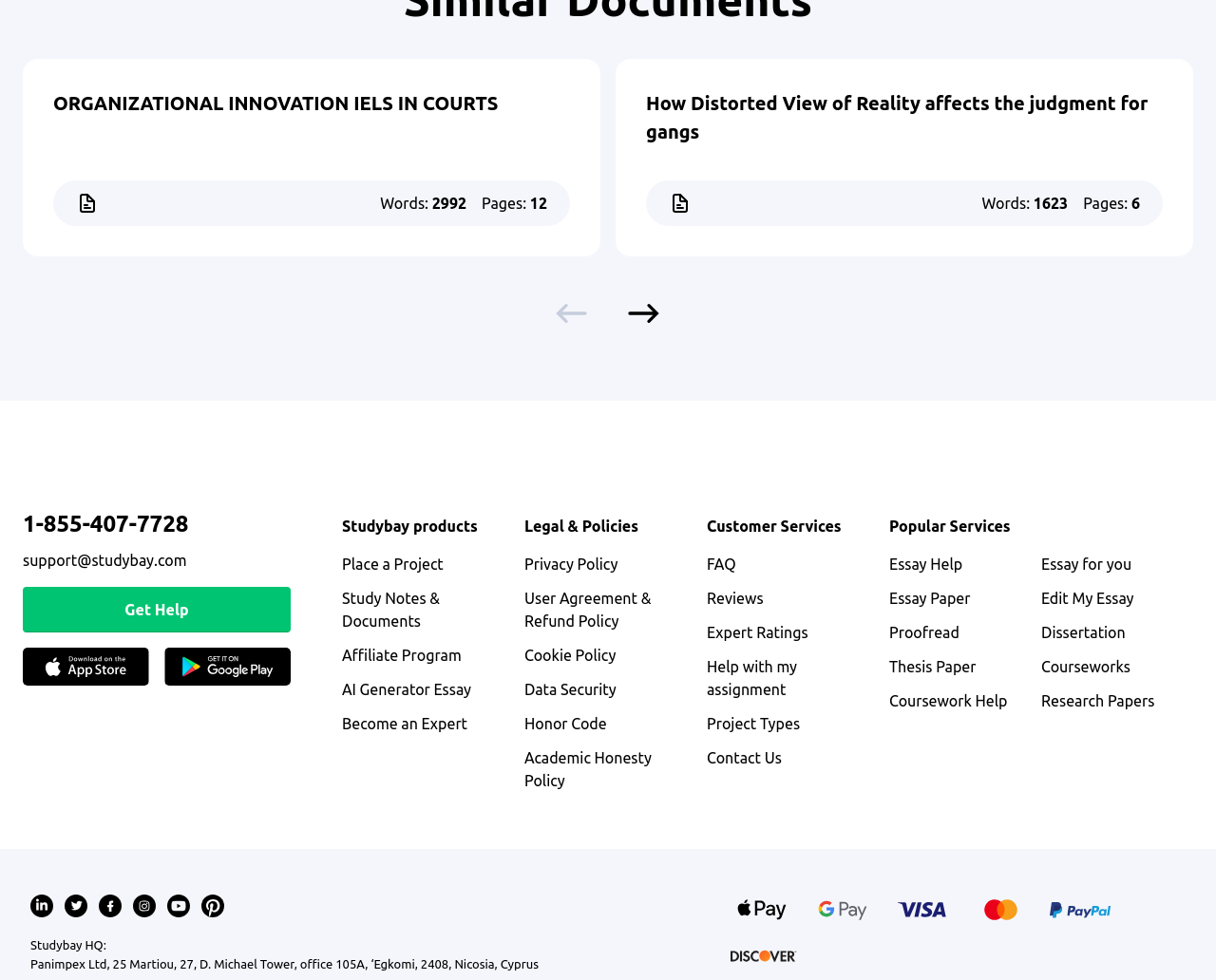Highlight the bounding box of the UI element that corresponds to this description: "1-855-407-7728".

[0.019, 0.518, 0.155, 0.553]